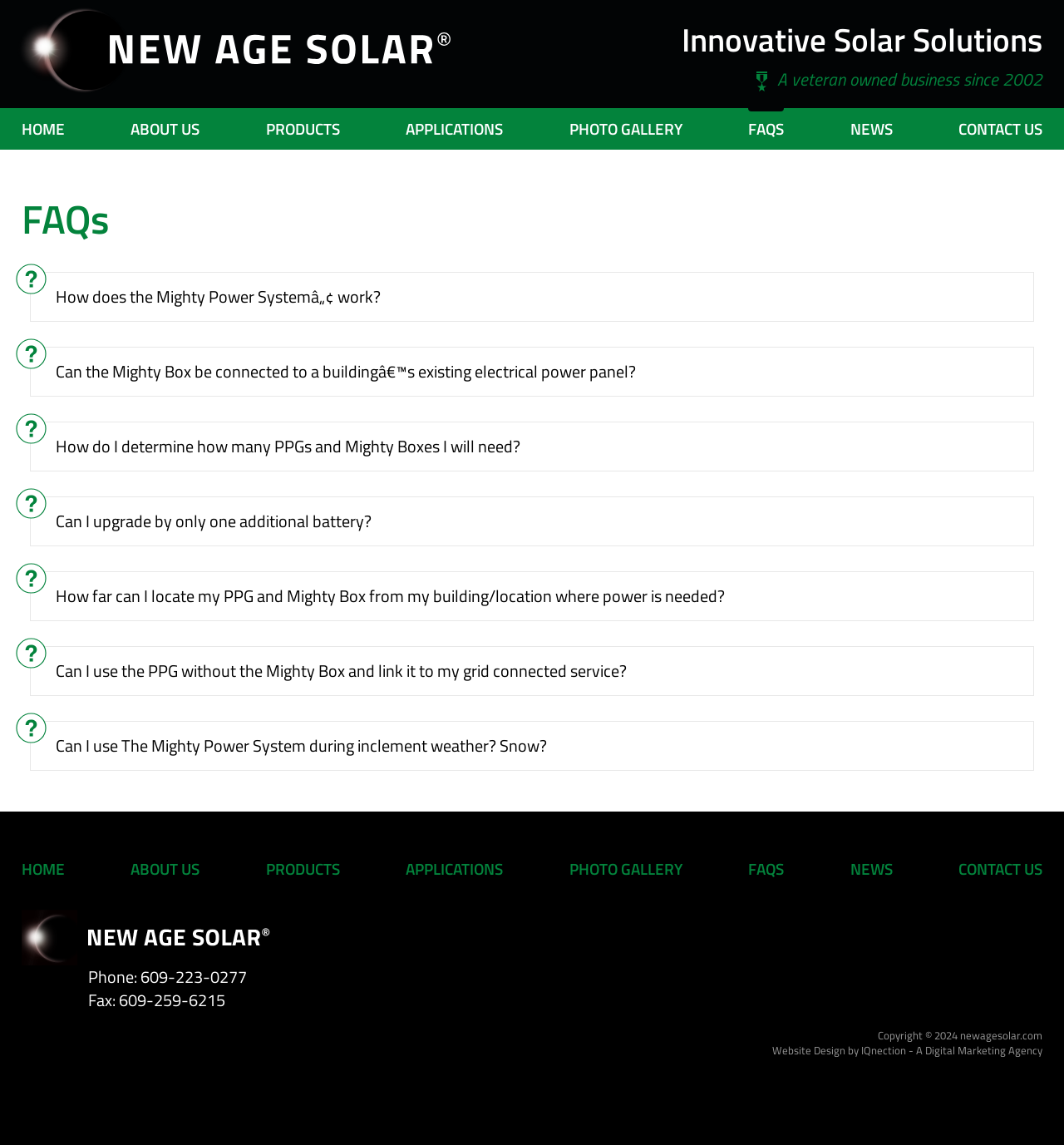Using the information in the image, could you please answer the following question in detail:
How many solar panels are in the standard PPG?

According to the FAQ section, the standard Mighty Power System comes with one four-solar panel PPG providing 1160 DC Watts.